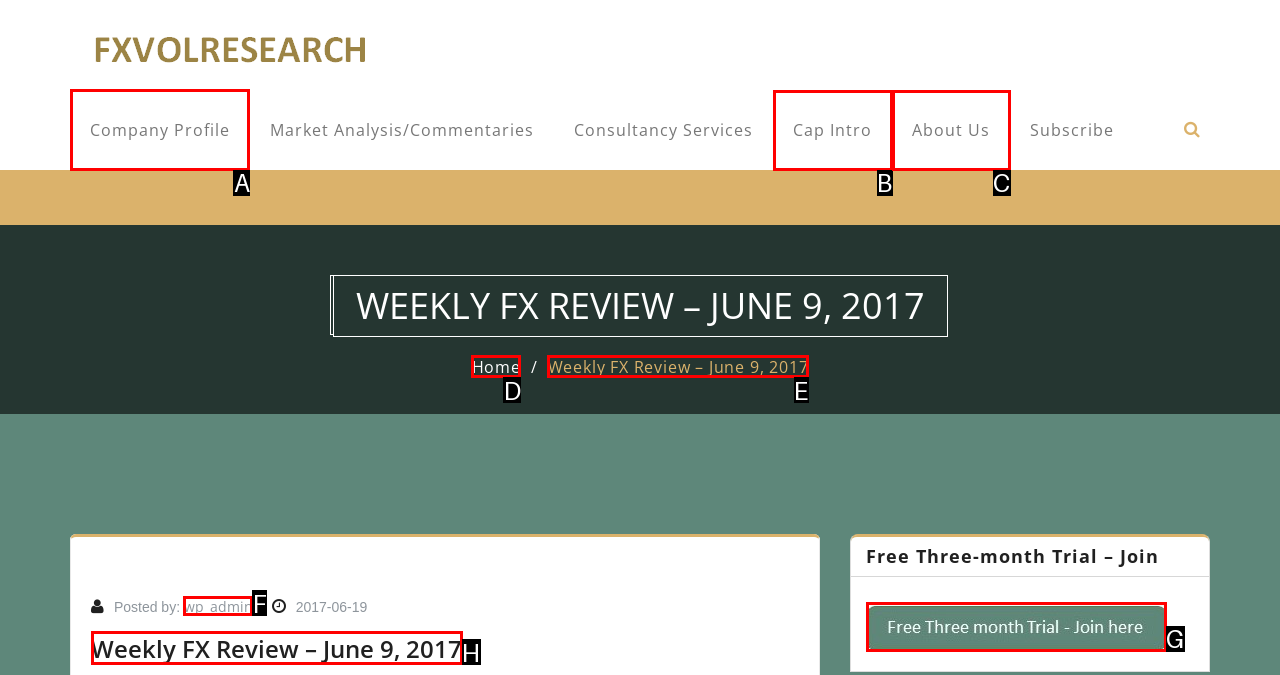Pick the option that should be clicked to perform the following task: go to company profile
Answer with the letter of the selected option from the available choices.

A